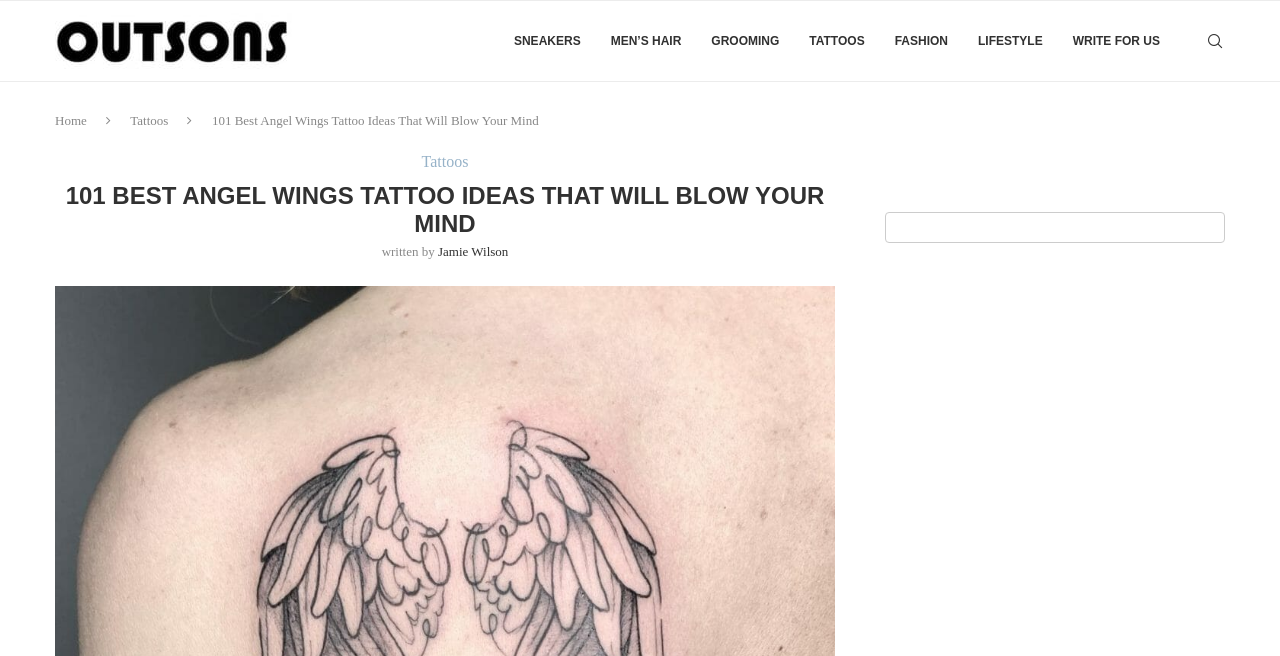Provide a one-word or short-phrase answer to the question:
How many links are in the top navigation bar?

7